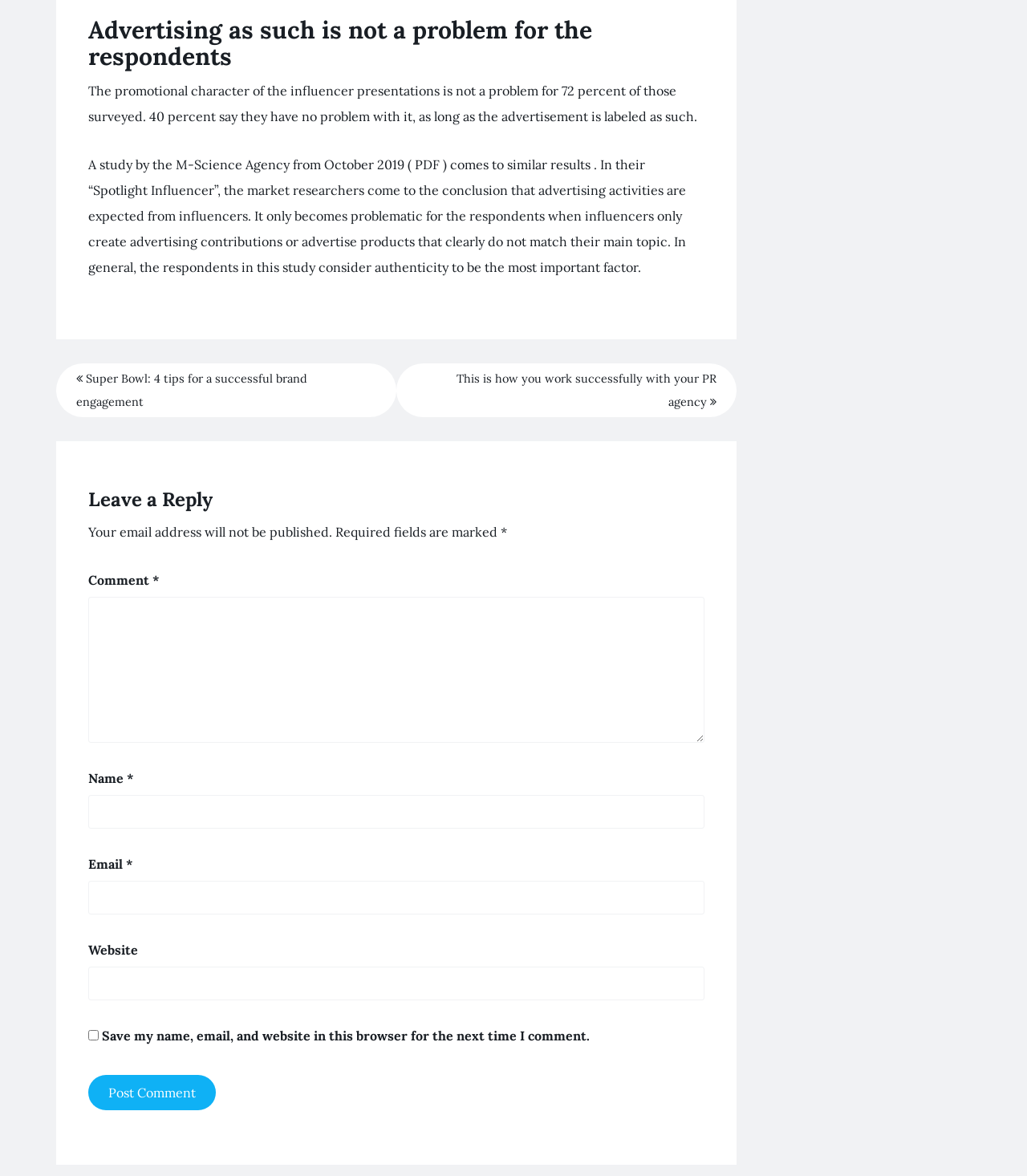How many fields are required to leave a reply?
Please provide a single word or phrase as your answer based on the screenshot.

3